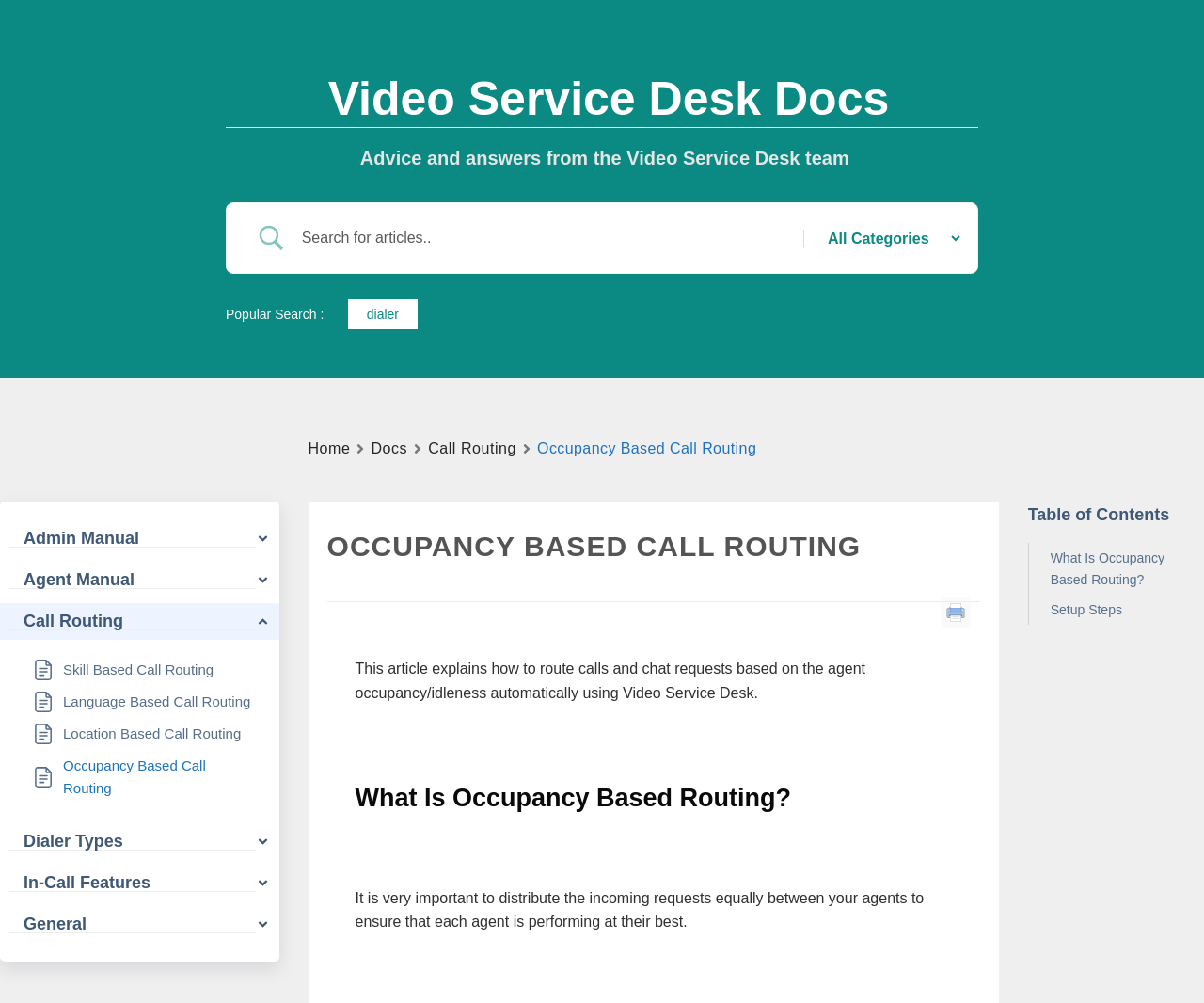Please find the bounding box coordinates of the clickable region needed to complete the following instruction: "Read about Occupancy Based Call Routing". The bounding box coordinates must consist of four float numbers between 0 and 1, i.e., [left, top, right, bottom].

[0.052, 0.753, 0.212, 0.798]